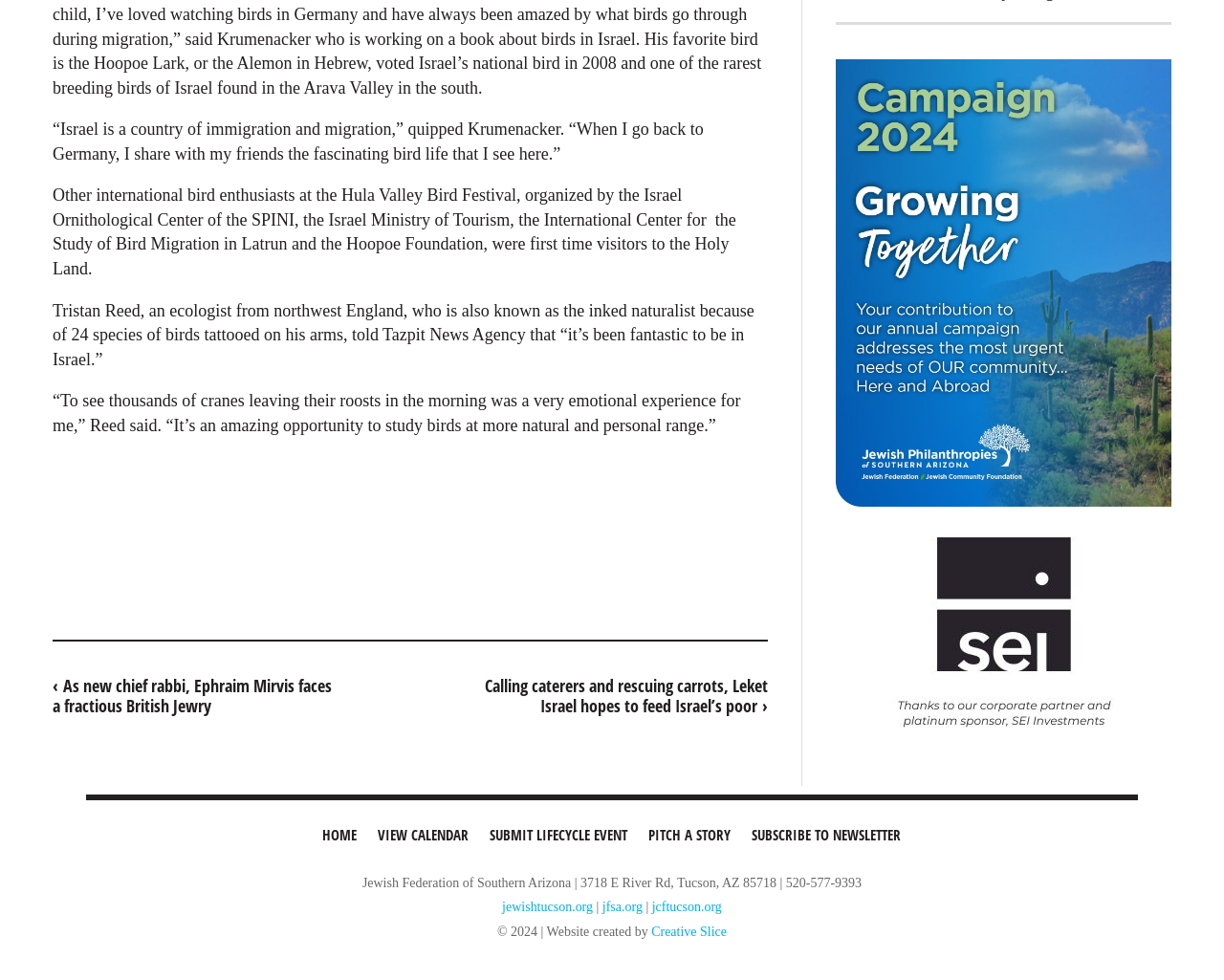How many paragraphs of text are on this webpage?
Provide a fully detailed and comprehensive answer to the question.

I counted the number of StaticText elements that contain paragraphs of text, which are [209], [210], [211], and [212]. There are 4 paragraphs of text in total.